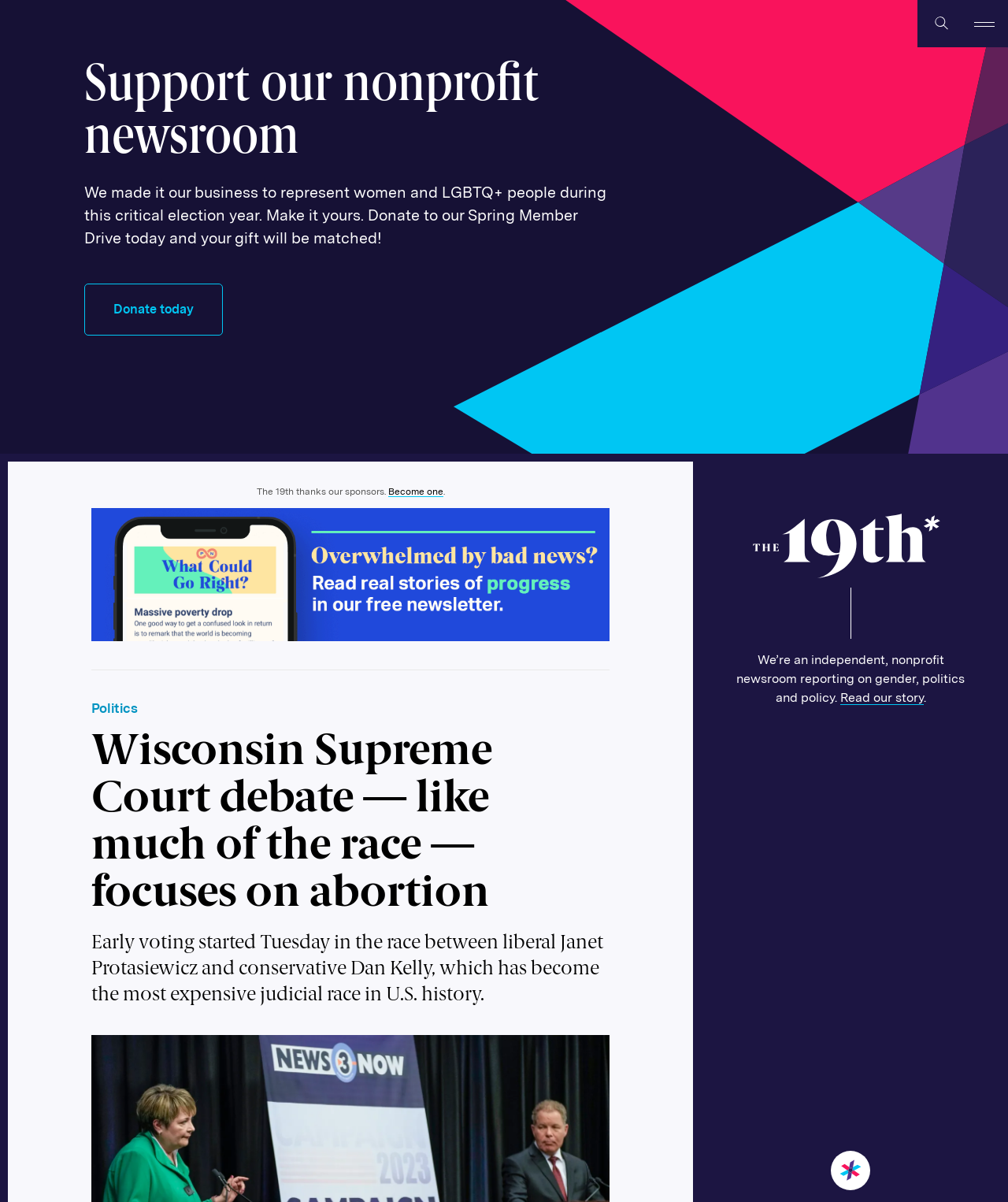What is the topic of the Wisconsin Supreme Court debate?
Analyze the screenshot and provide a detailed answer to the question.

The topic of the Wisconsin Supreme Court debate is abortion, as mentioned in the heading 'Wisconsin Supreme Court debate — like much of the race — focuses on abortion'.